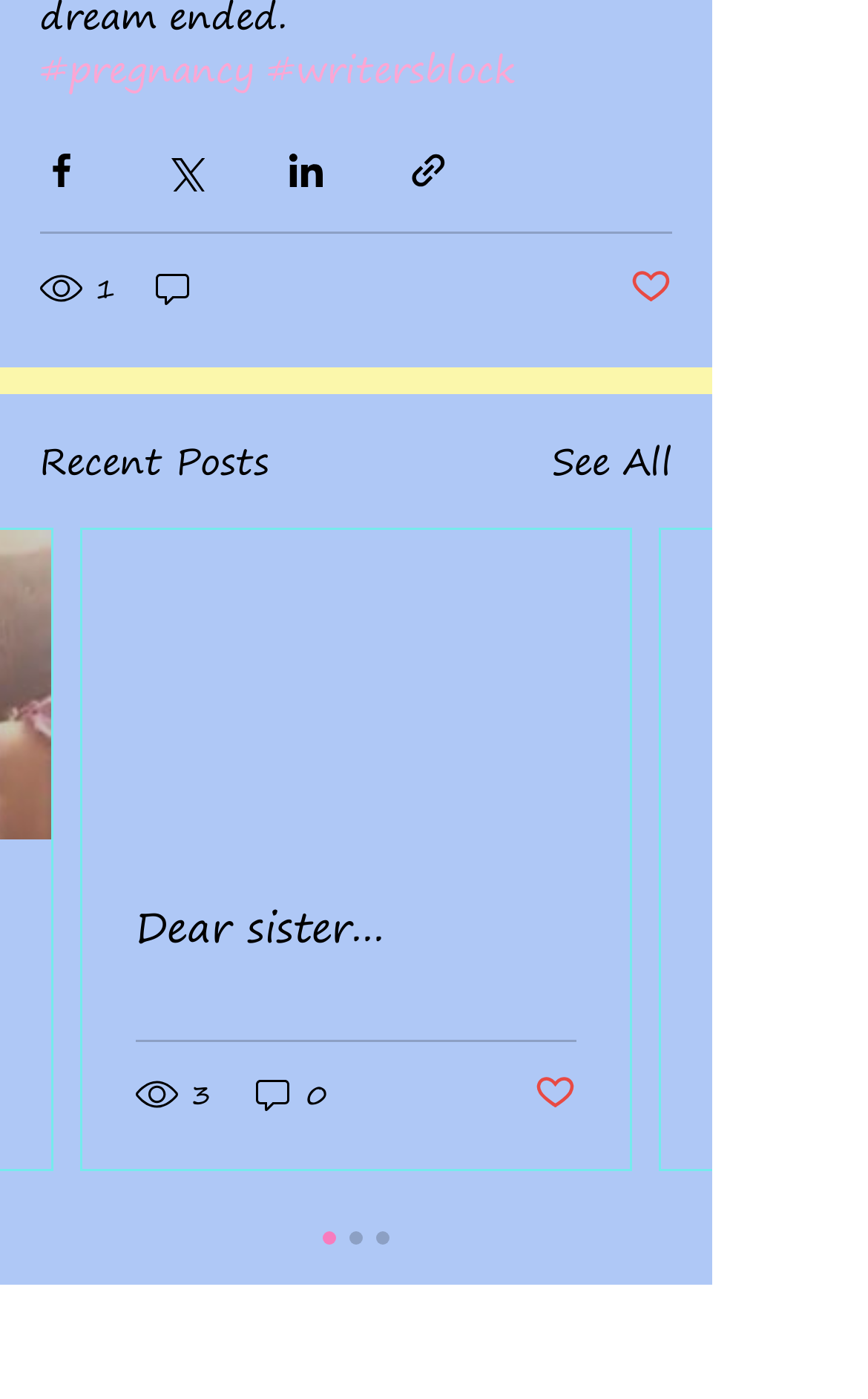Can you show the bounding box coordinates of the region to click on to complete the task described in the instruction: "Share via Facebook"?

[0.046, 0.107, 0.095, 0.137]